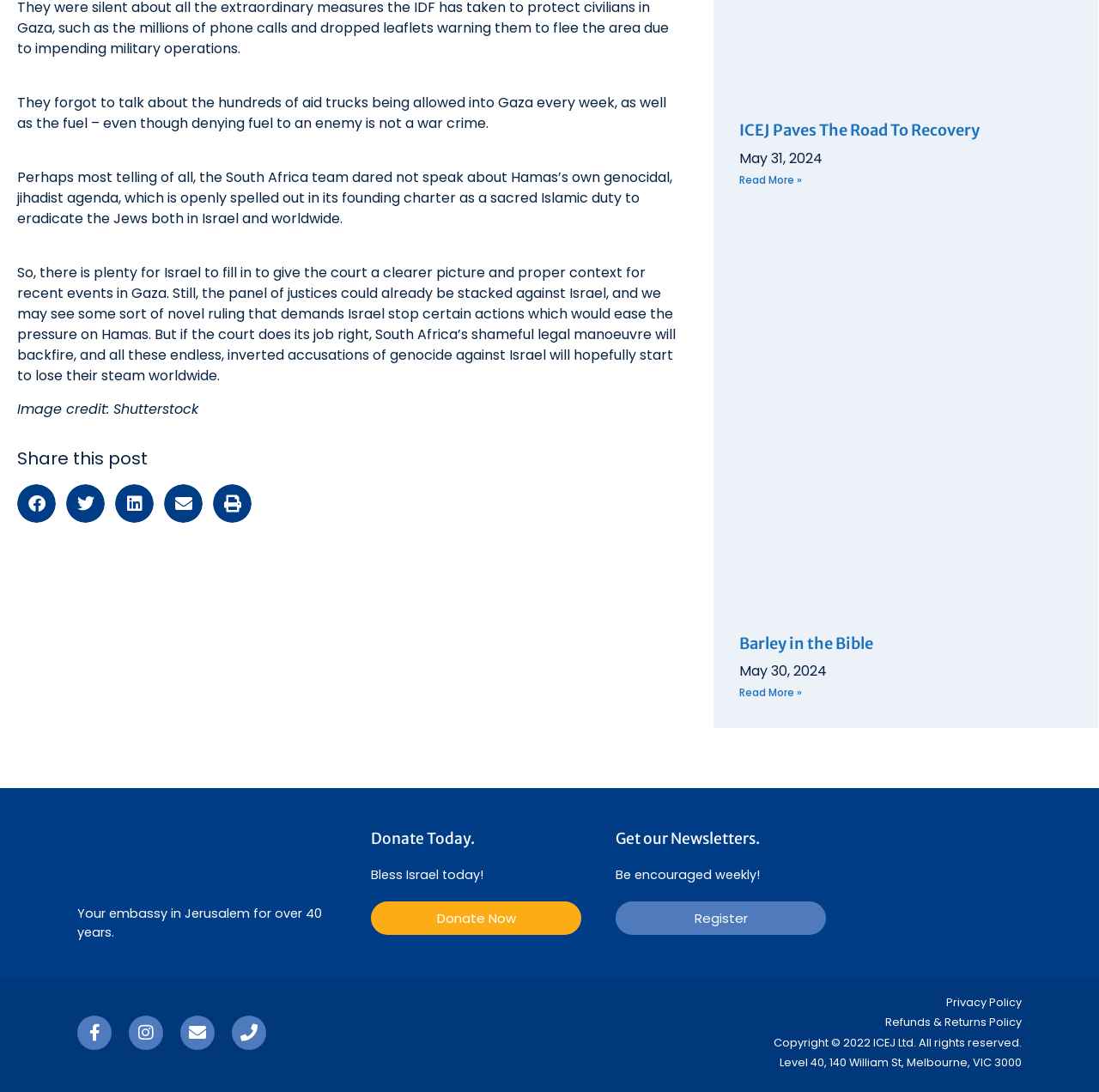What is the topic of the first article?
Based on the screenshot, provide your answer in one word or phrase.

ICEJ Paves The Road To Recovery